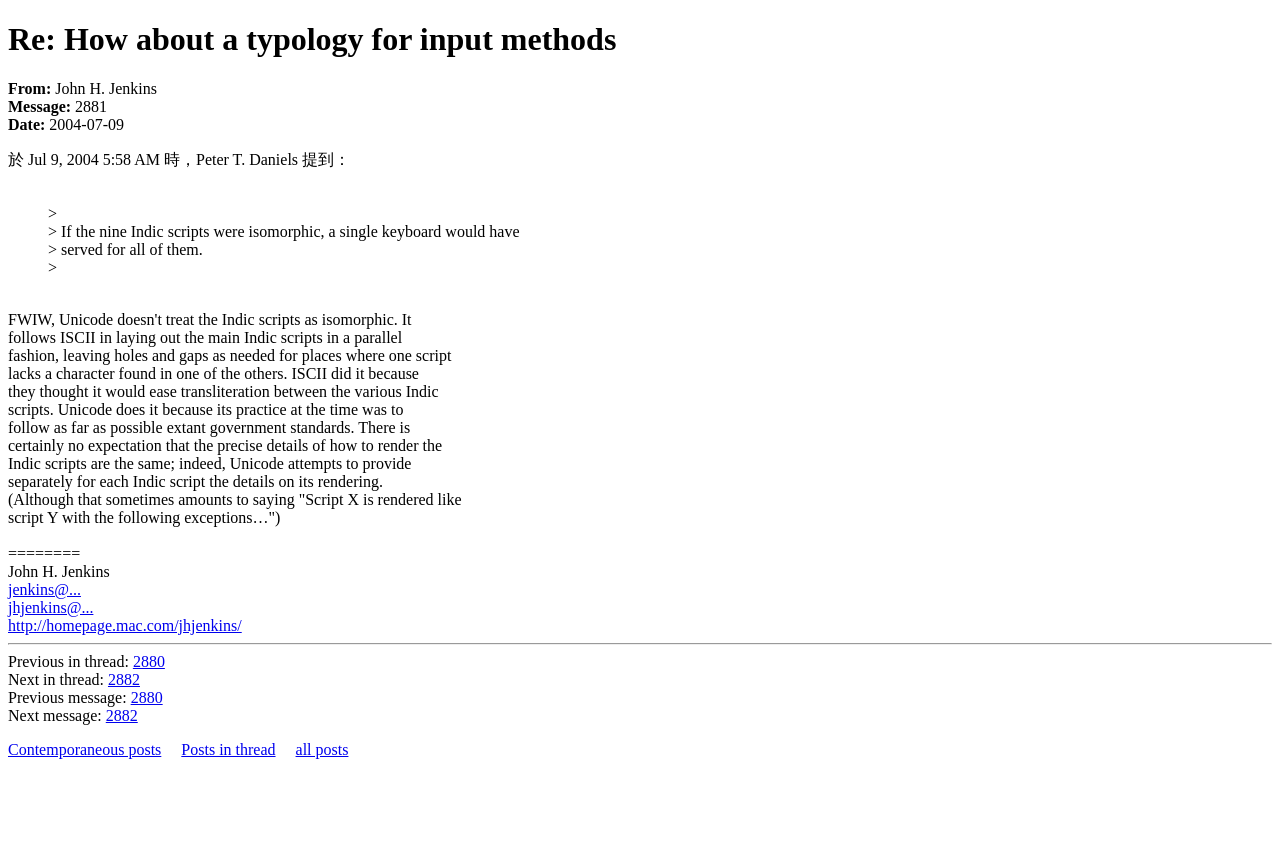Please find the bounding box coordinates of the element's region to be clicked to carry out this instruction: "View previous message".

[0.006, 0.801, 0.127, 0.821]